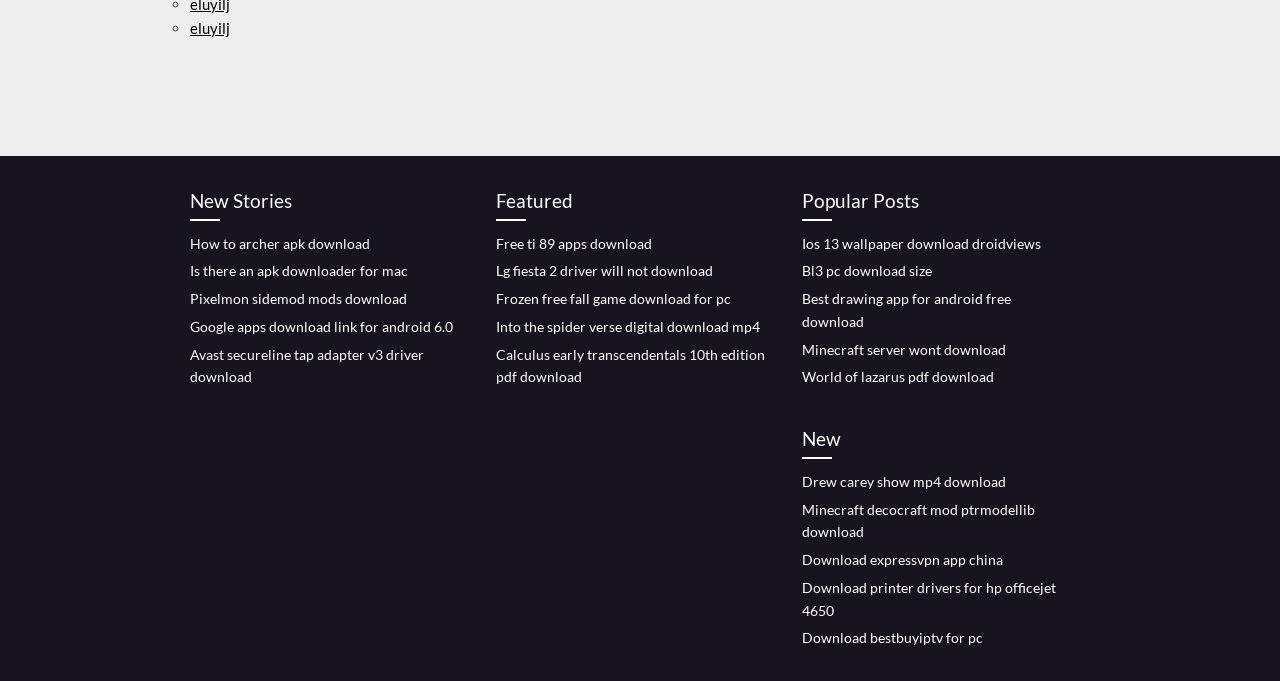Identify the bounding box for the UI element described as: "Ios 13 wallpaper download droidviews". Ensure the coordinates are four float numbers between 0 and 1, formatted as [left, top, right, bottom].

[0.627, 0.344, 0.813, 0.369]